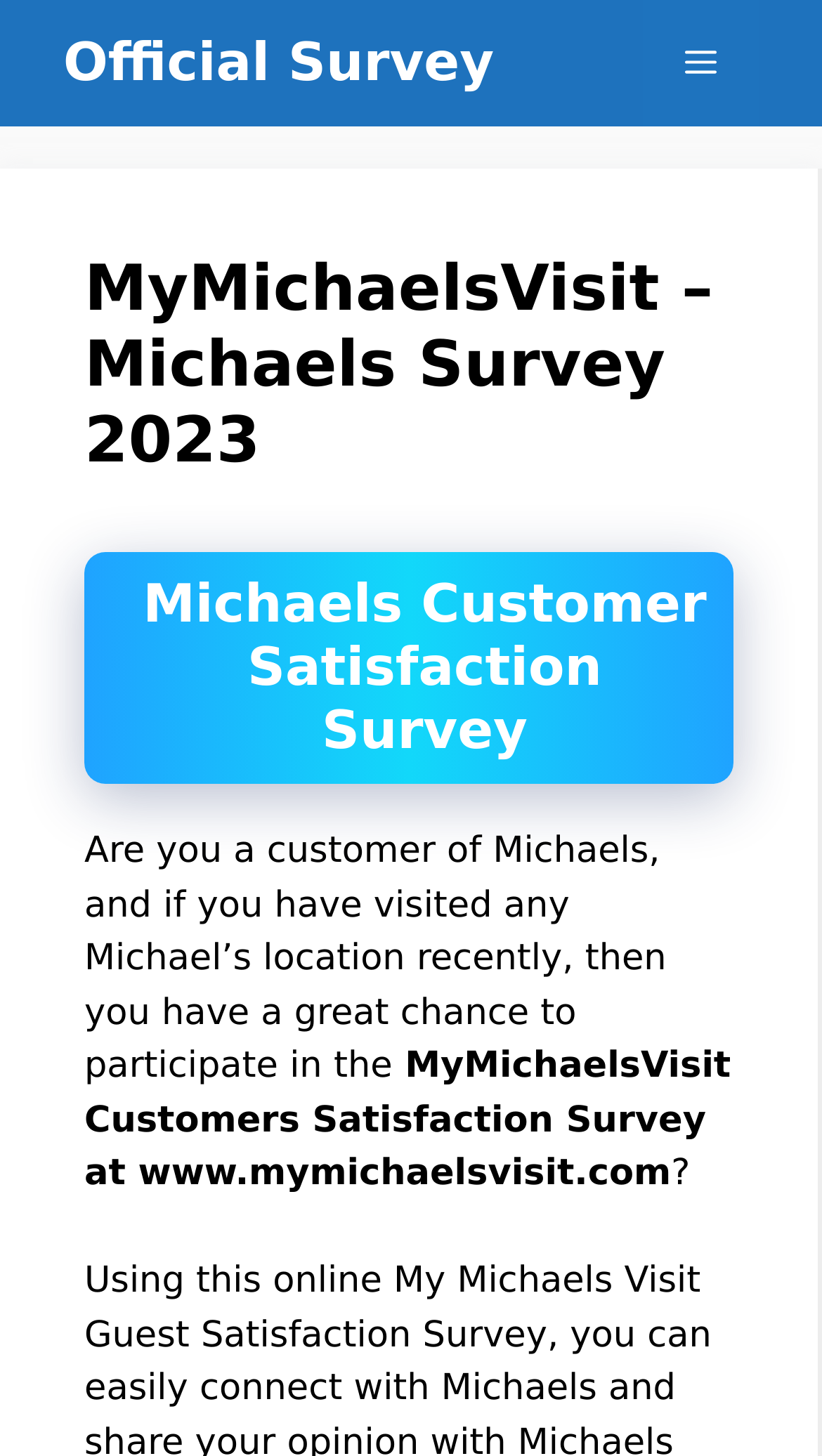Describe all the visual and textual components of the webpage comprehensively.

The webpage is about the MyMichaelsVisit customer satisfaction survey. At the top, there is a banner that spans the entire width of the page, containing a link to the "Official Survey" on the left side and a mobile toggle button on the right side. Below the banner, there is a header section that takes up about a quarter of the page's height. Within the header, there are two headings: "MyMichaelsVisit – Michaels Survey 2023" and "Michaels Customer Satisfaction Survey". 

Below the header, there are three blocks of text. The first block of text explains that customers of Michaels who have recently visited a location can participate in the survey. The second block of text provides more information about the survey, stating that it is the "MyMichaelsVisit Customers Satisfaction Survey" and can be found at www.mymichaelsvisit.com. The third block of text is a single question mark.